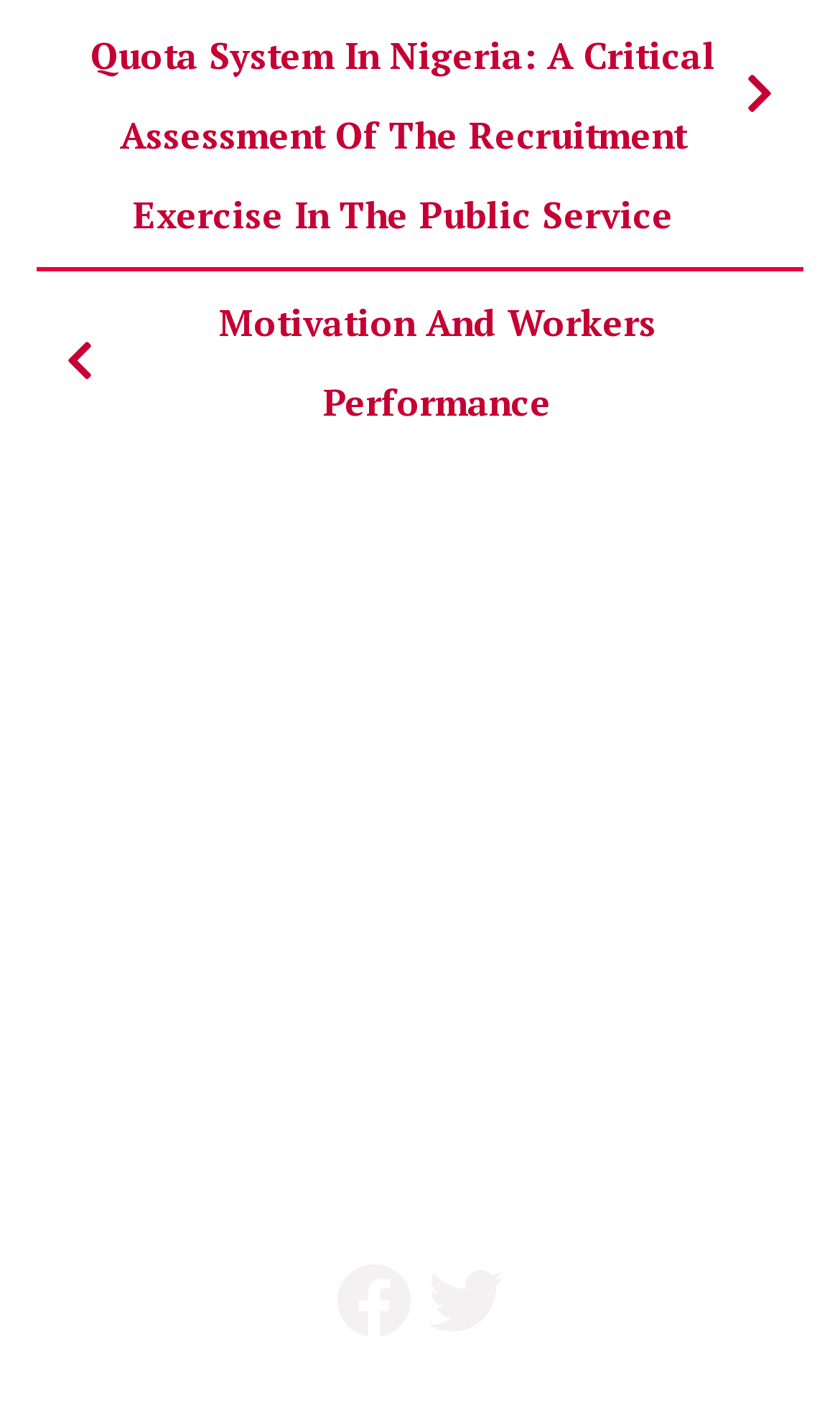Provide the bounding box coordinates for the specified HTML element described in this description: "Privacy Policy". The coordinates should be four float numbers ranging from 0 to 1, in the format [left, top, right, bottom].

[0.522, 0.81, 0.84, 0.846]